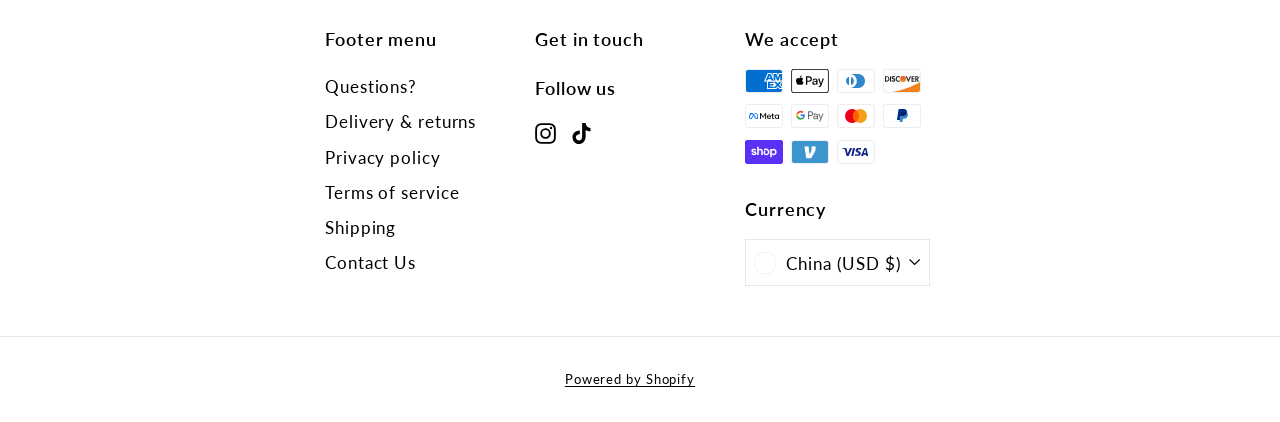Can you provide the bounding box coordinates for the element that should be clicked to implement the instruction: "Reply to Krystyna Poray Goddu"?

None